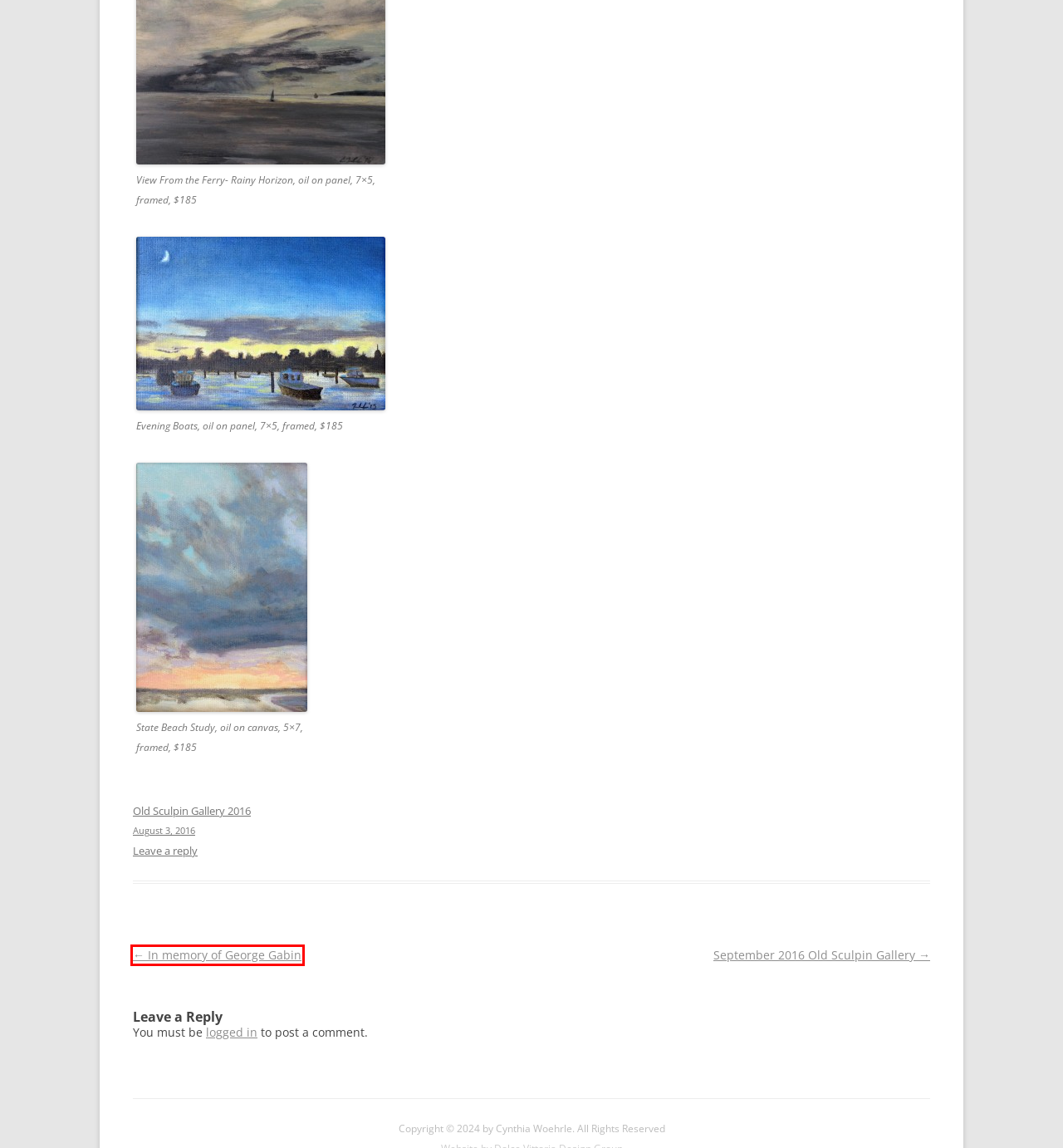With the provided webpage screenshot containing a red bounding box around a UI element, determine which description best matches the new webpage that appears after clicking the selected element. The choices are:
A. BLOG - Cynthia Woehrle
B. September 2016 Old Sculpin Gallery - Cynthia Woehrle
C. ABOUT THE ARTIST - Cynthia Woehrle
D. Log In ‹ Cynthia Woehrle  — WordPress
E. PAINTINGS - Cynthia Woehrle
F. Web Development, Graphic Design, & Photography in Worcester & Boston
G. CONTACT - Cynthia Woehrle
H. In memory of George Gabin - Cynthia Woehrle

H